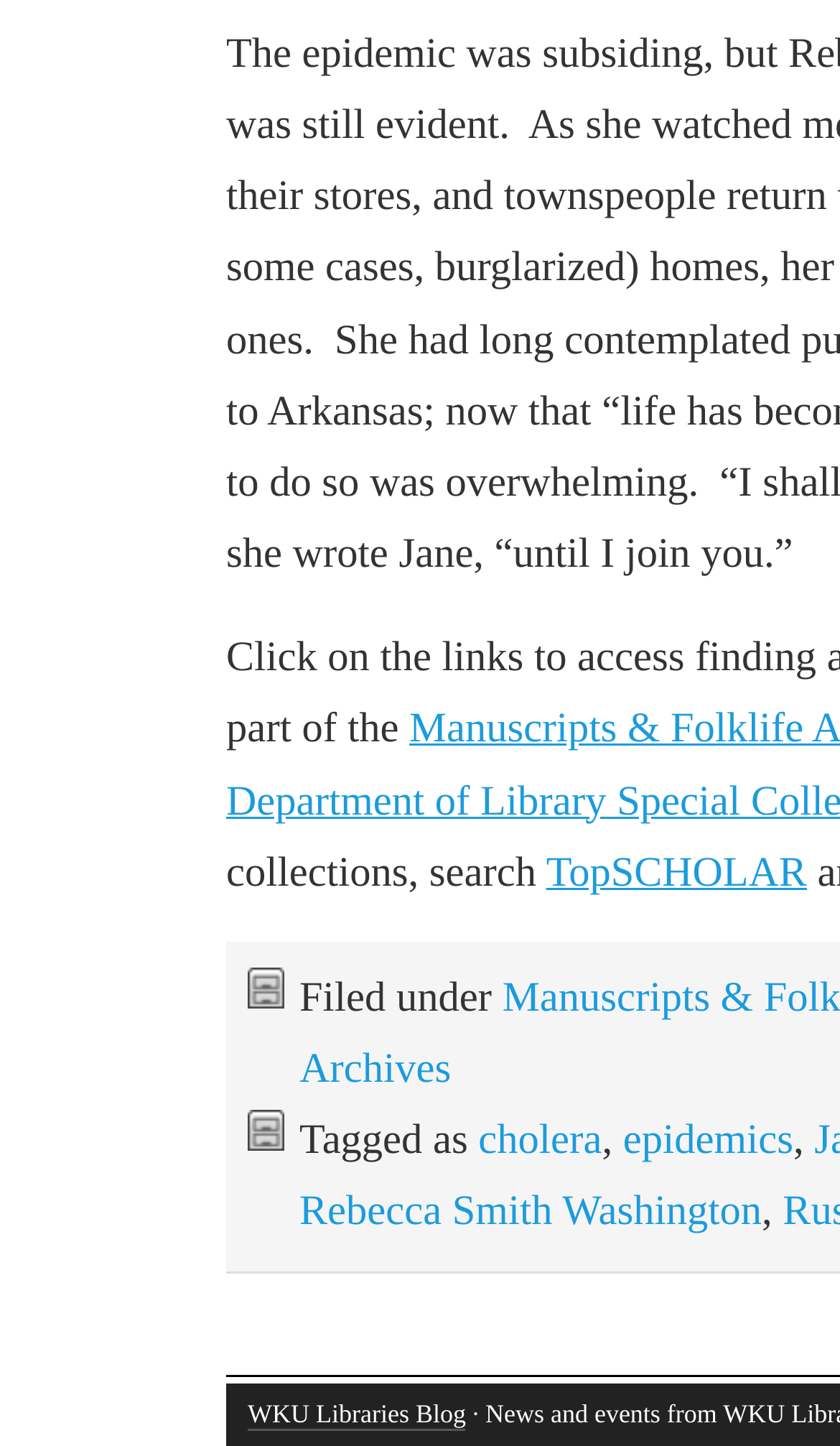Please provide a one-word or phrase answer to the question: 
Who is the author of the post?

Rebecca Smith Washington